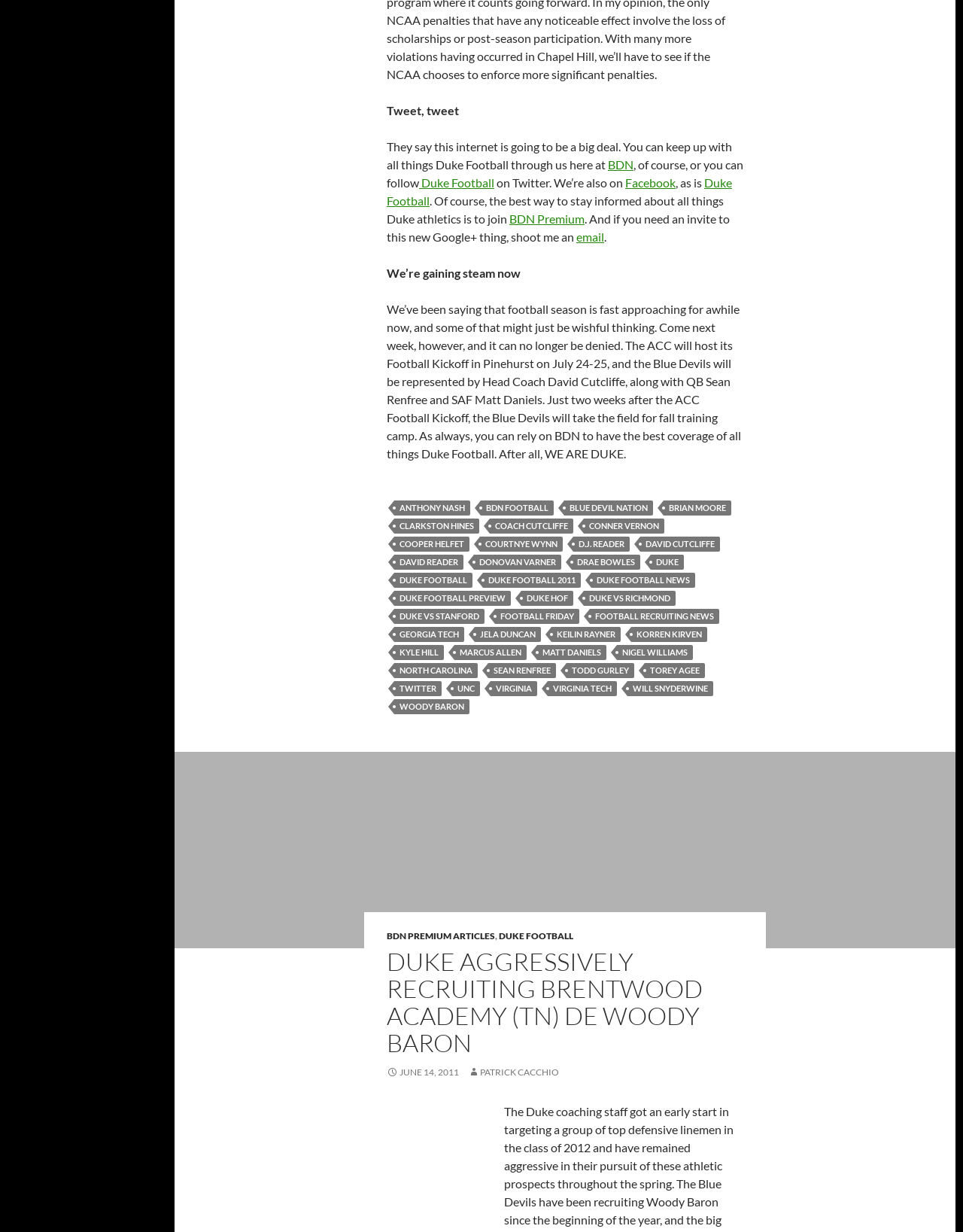Please provide a one-word or short phrase answer to the question:
What is the name of the coach?

David Cutcliffe